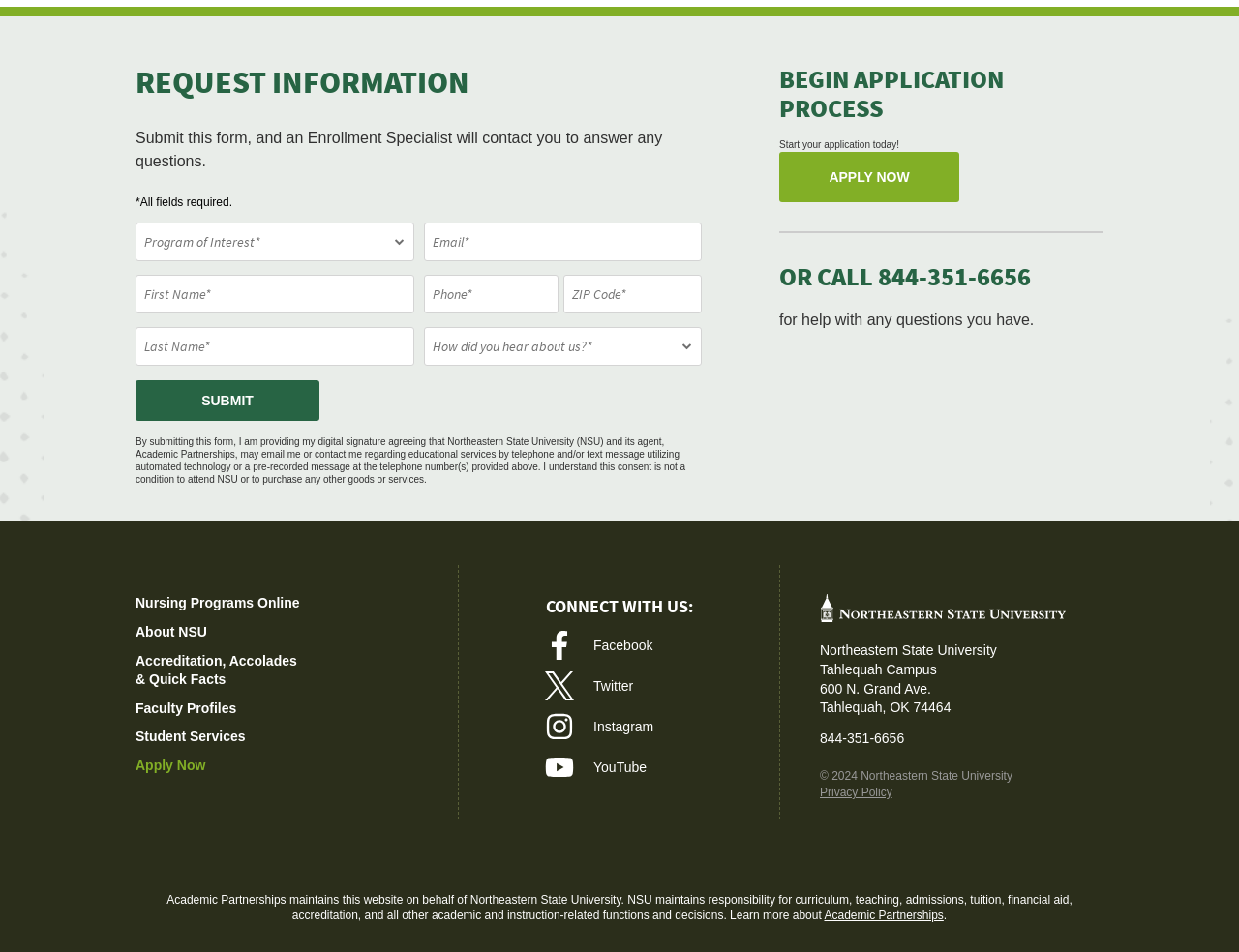How many textboxes are required on this form?
Examine the screenshot and reply with a single word or phrase.

5